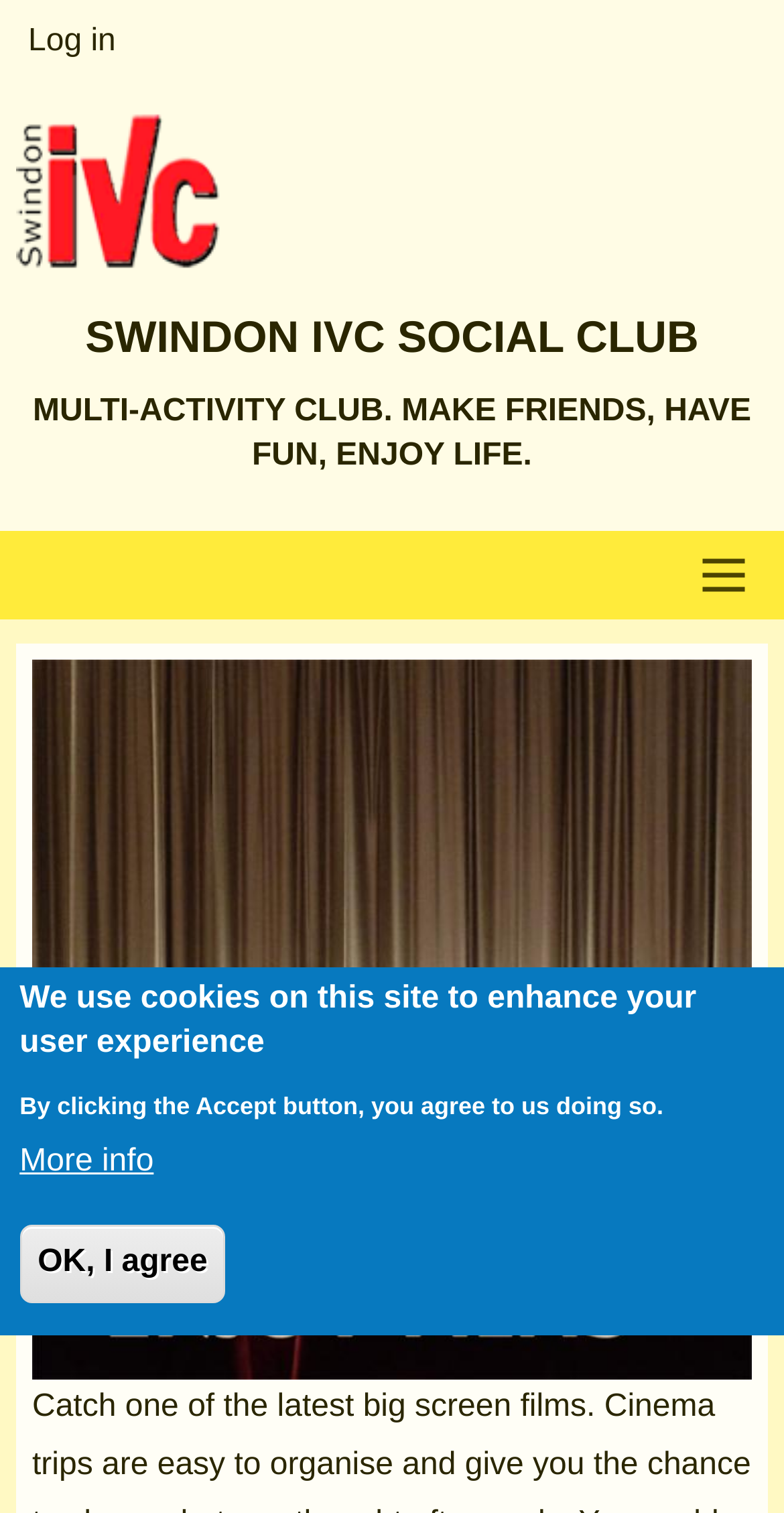What is the main navigation section of the webpage?
Provide a detailed answer to the question, using the image to inform your response.

The main navigation section of the webpage can be found below the banner section, where it is labeled as 'Main Navigation'. This section likely contains links to other important pages on the website.